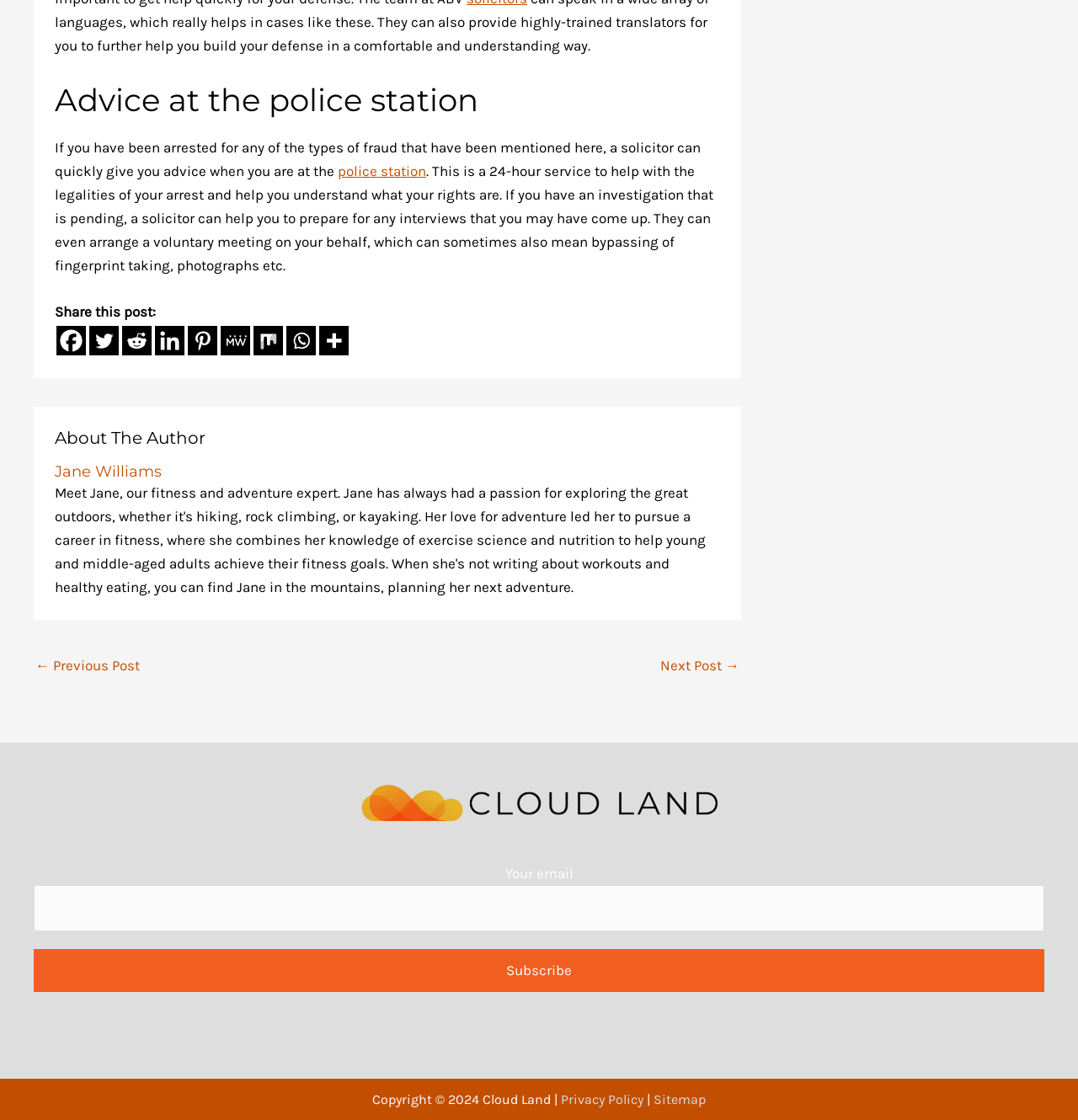Can you find the bounding box coordinates for the element to click on to achieve the instruction: "Share this post on Facebook"?

[0.052, 0.291, 0.08, 0.317]